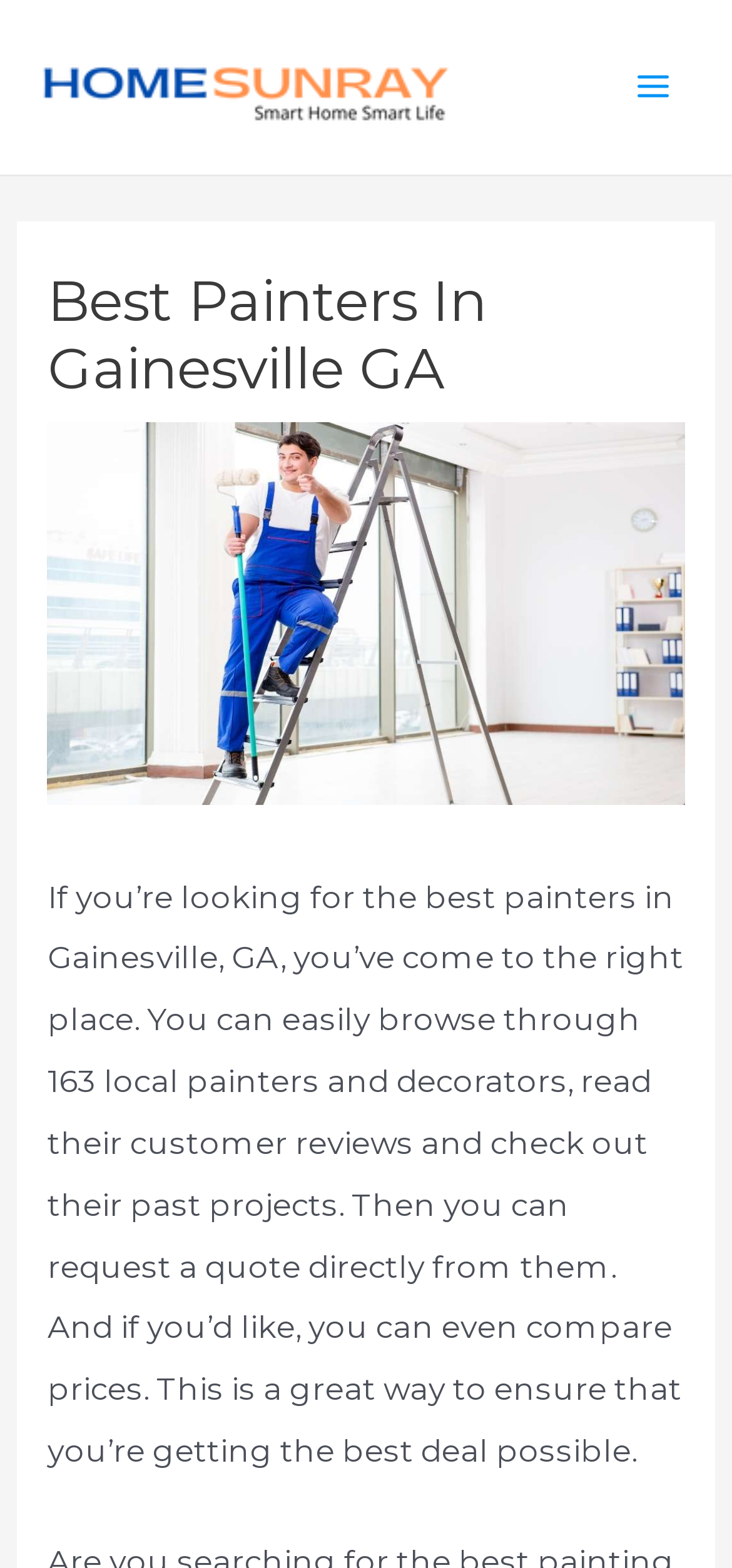Please provide a comprehensive answer to the question below using the information from the image: What is the benefit of using this webpage?

The webpage helps users to get the best deal possible by allowing them to compare prices of different painters and decorators, ensuring they are getting the best value for their money.